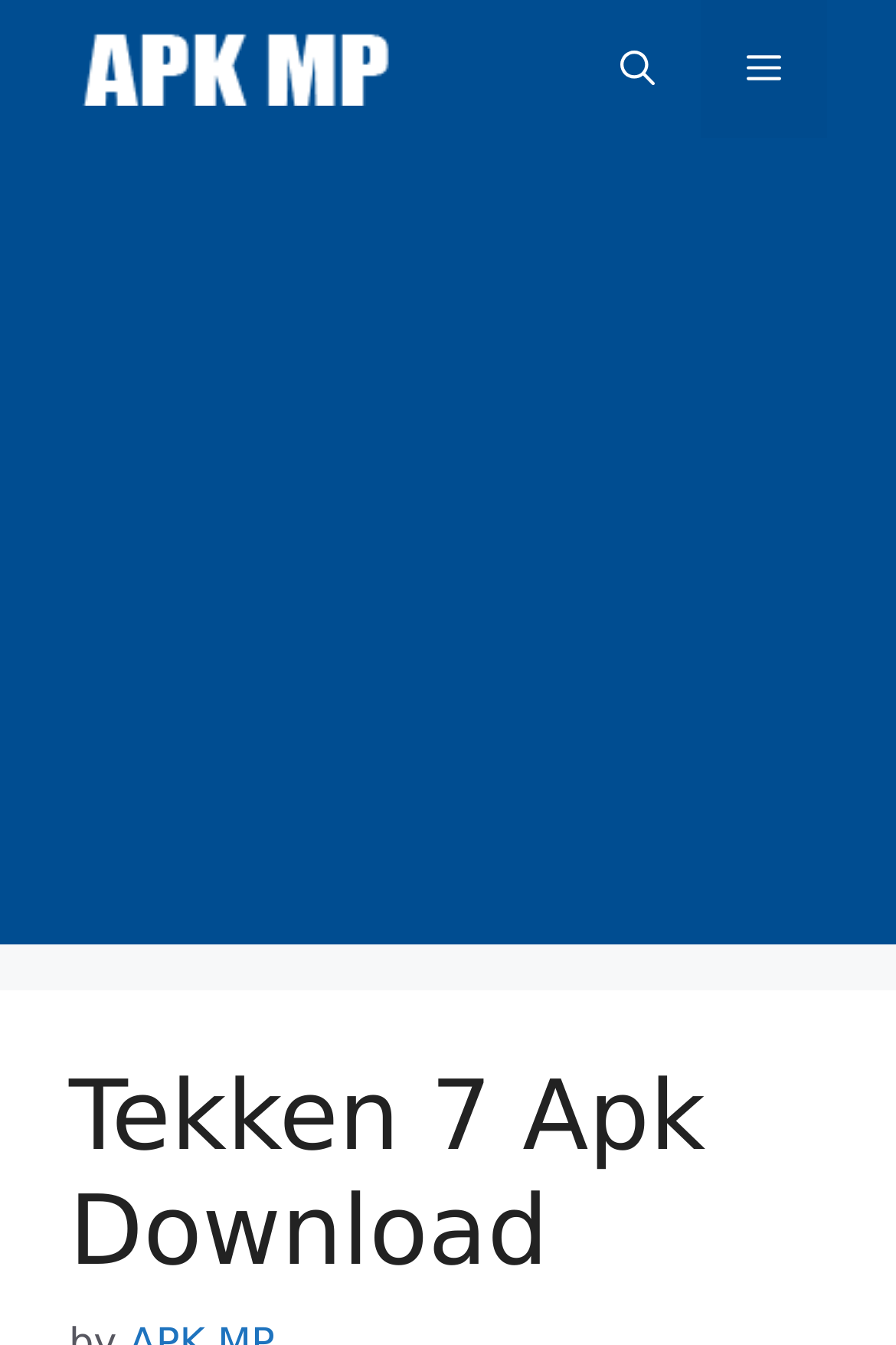What is the function of the button at the top right?
Give a one-word or short phrase answer based on the image.

Menu